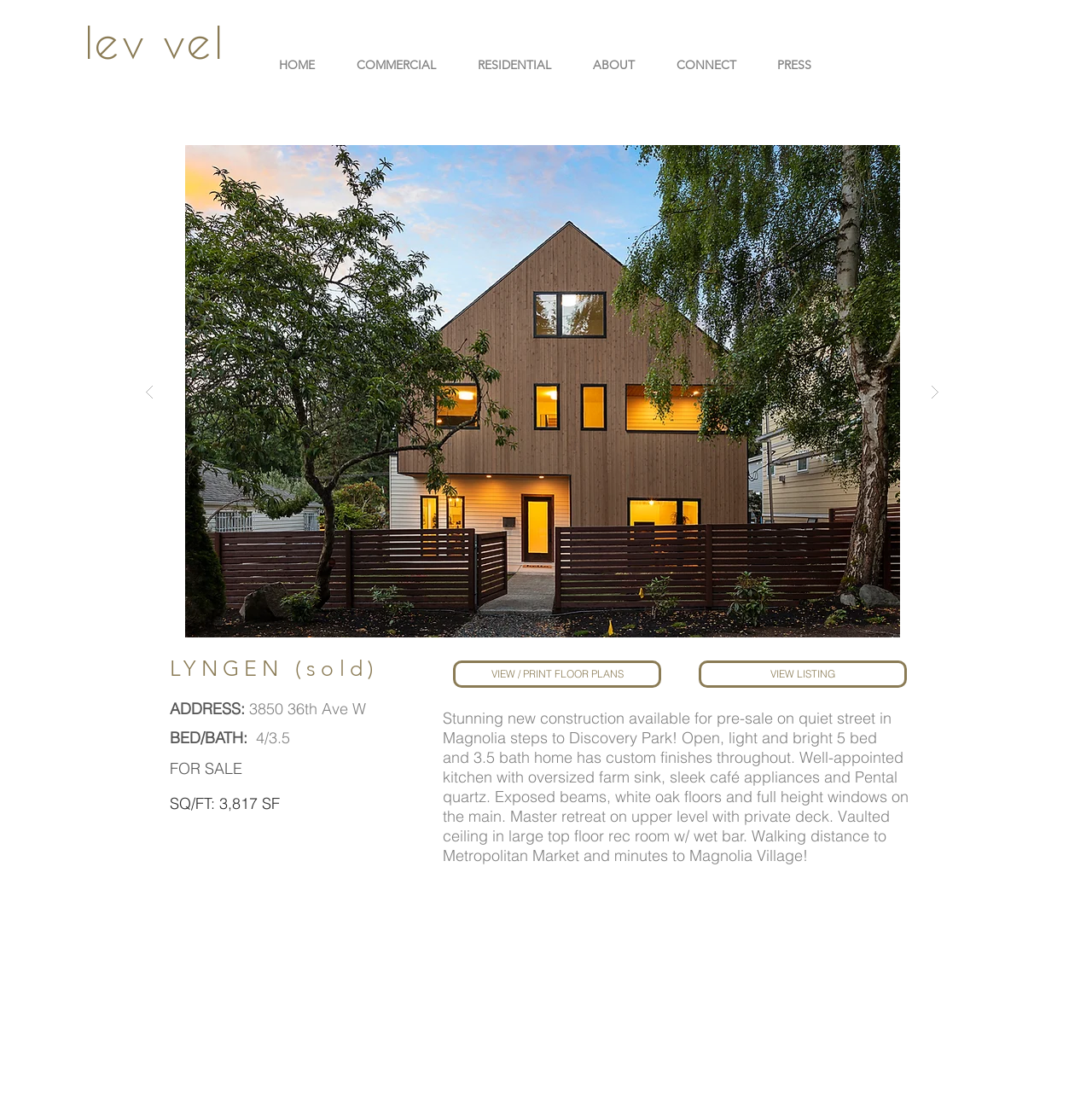What is the status of the property?
Provide a fully detailed and comprehensive answer to the question.

The status of the property is indicated by the text 'FOR SALE' on the webpage, which suggests that the property is currently available for purchase.